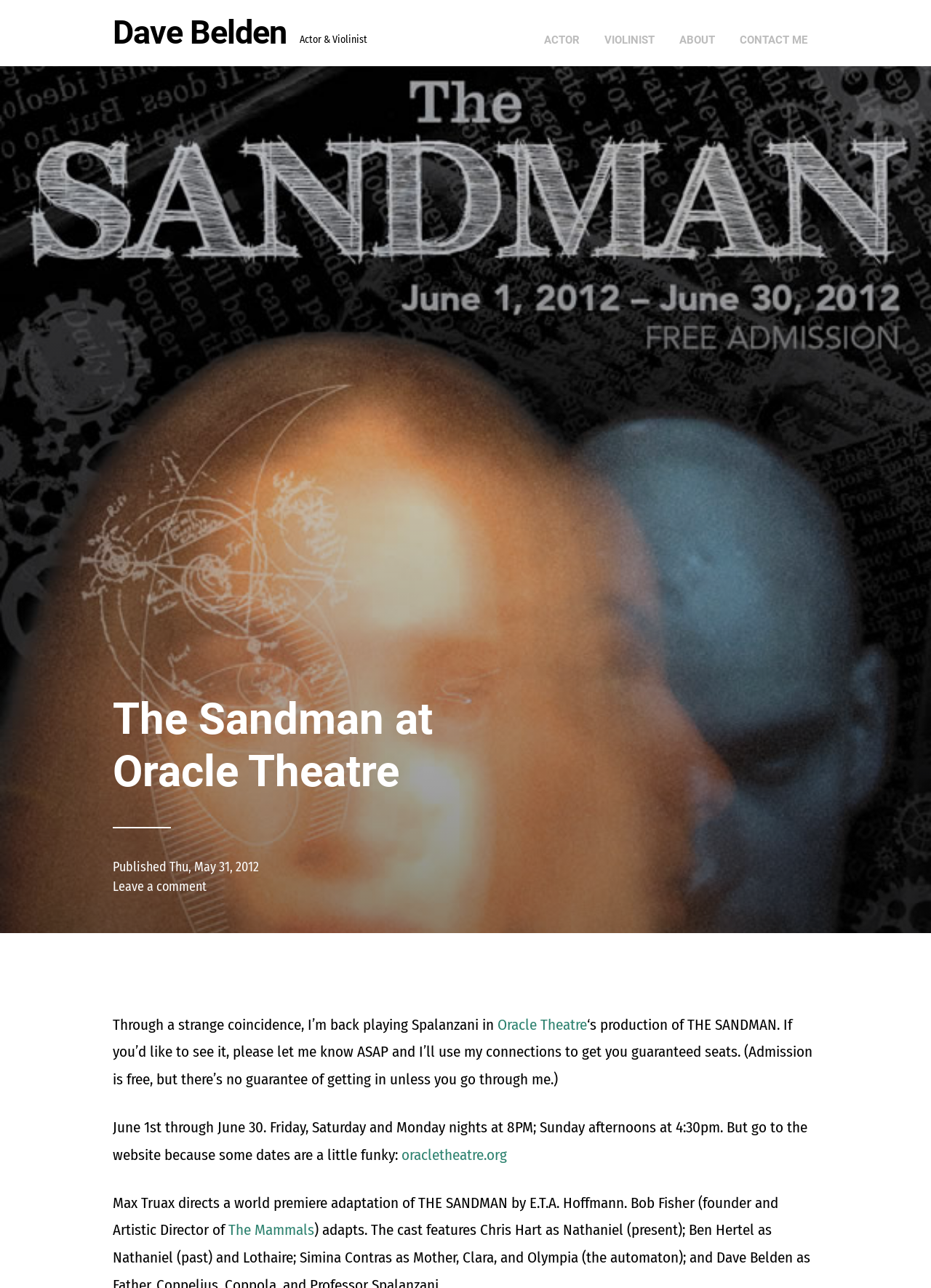What is the name of the theatre where The Sandman is being performed?
Using the image as a reference, give a one-word or short phrase answer.

Oracle Theatre